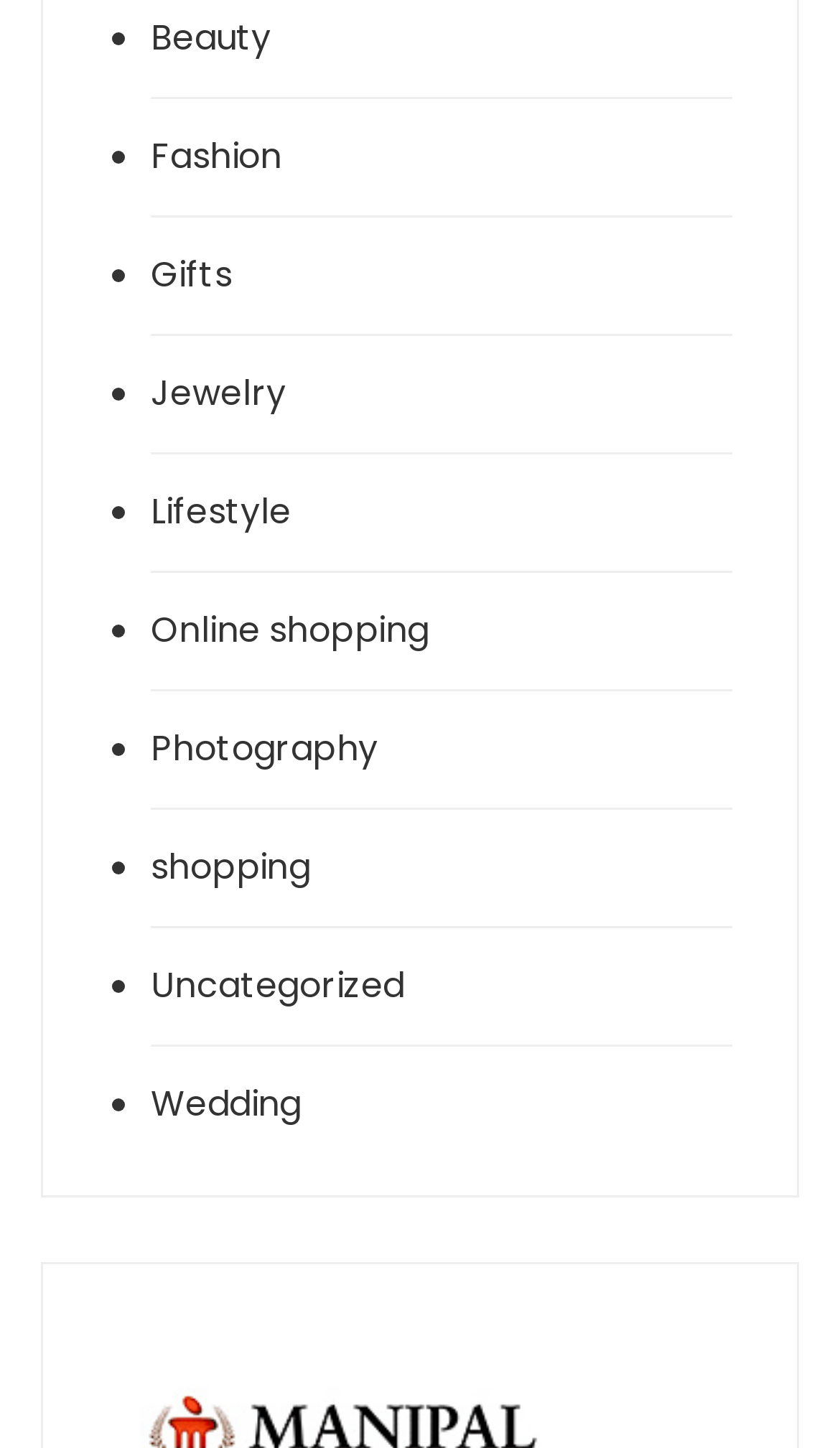What is the category located at the bottom of the webpage?
Using the image, respond with a single word or phrase.

Wedding